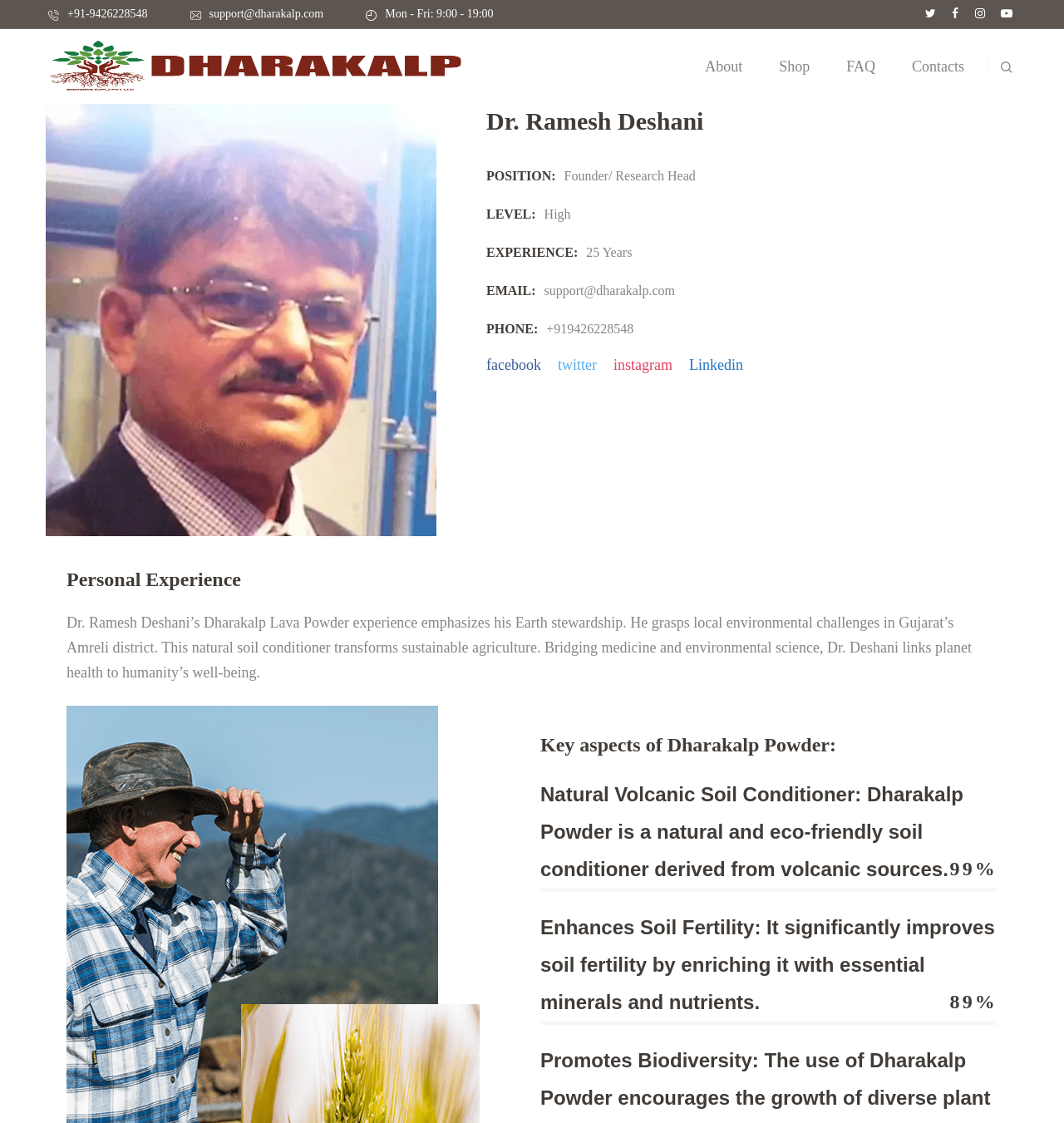How many years of experience does Dr. Ramesh Deshani have? Please answer the question using a single word or phrase based on the image.

25 Years